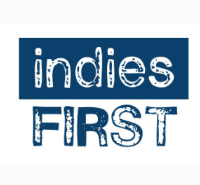Explain the image with as much detail as possible.

The image features a logo that highlights the initiative "indies FIRST," which emphasizes support for independent bookstores. The design uses a bold, contrasting color scheme with the word "indies" in lowercase, presented in a playful, textured font, while "FIRST" is prominently displayed in uppercase, underscoring its significance. This branding embodies the spirit of promoting local, independent booksellers and fostering a community around literature. The logo serves as a visual call to action, encouraging readers to prioritize and shop at independent bookstores over larger chain retailers, promoting diversity and individuality in book selling.